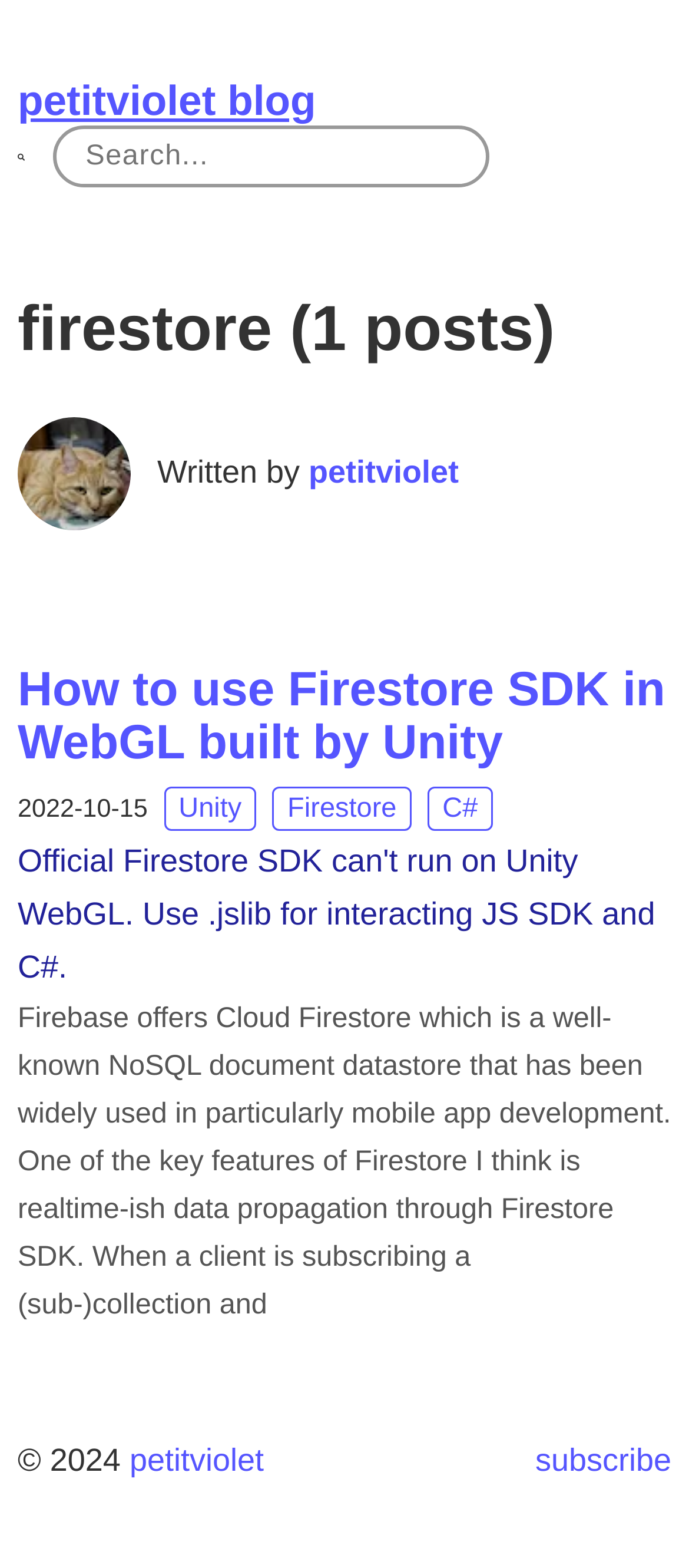Given the webpage screenshot and the description, determine the bounding box coordinates (top-left x, top-left y, bottom-right x, bottom-right y) that define the location of the UI element matching this description: petitviolet blog

[0.026, 0.05, 0.459, 0.08]